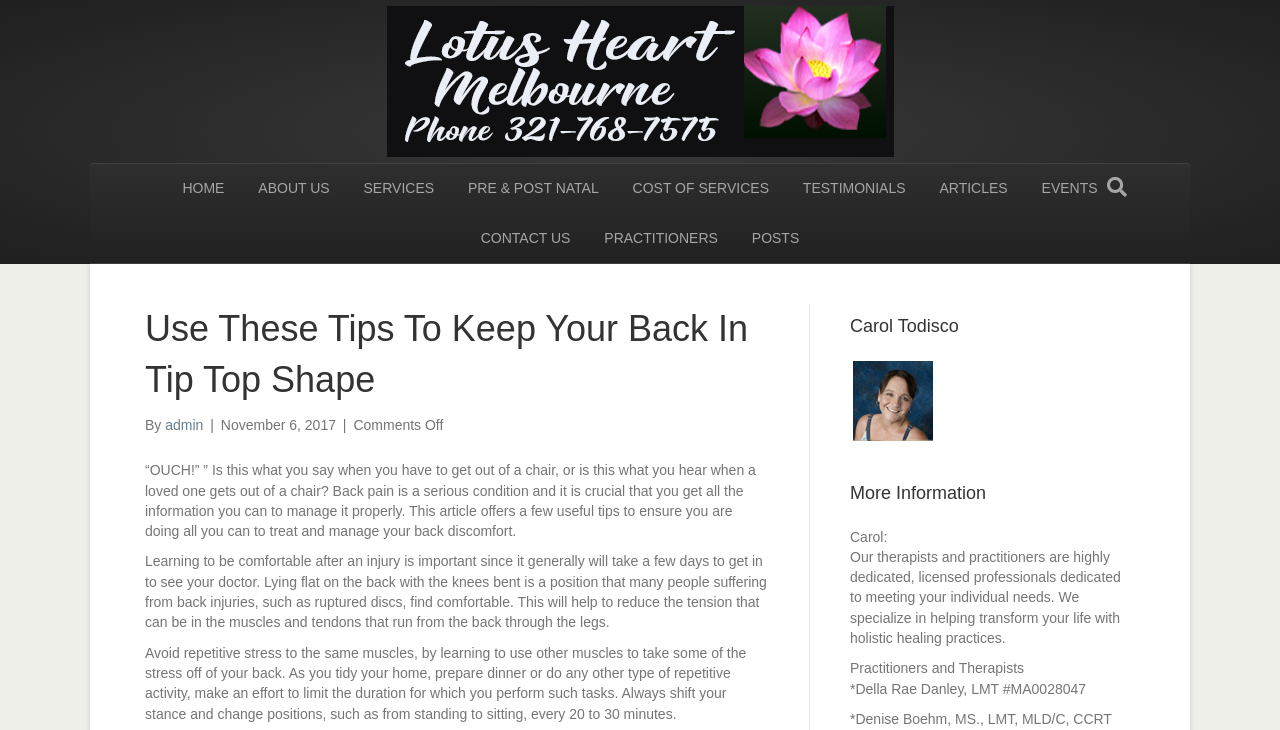Provide the bounding box coordinates for the area that should be clicked to complete the instruction: "Read the article by admin".

[0.129, 0.571, 0.159, 0.593]